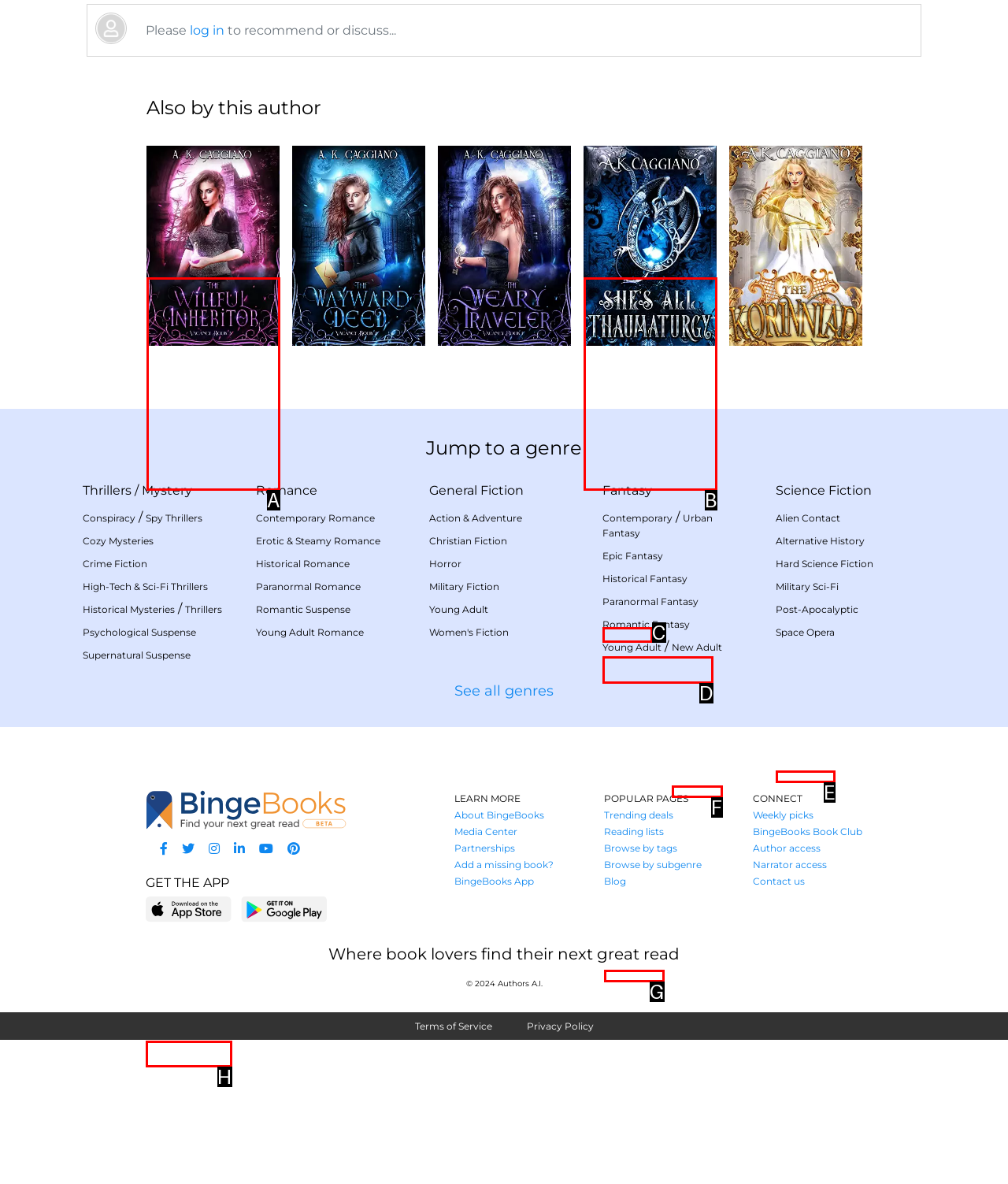Given the description: title="The Willful Inheritor", select the HTML element that best matches it. Reply with the letter of your chosen option.

A